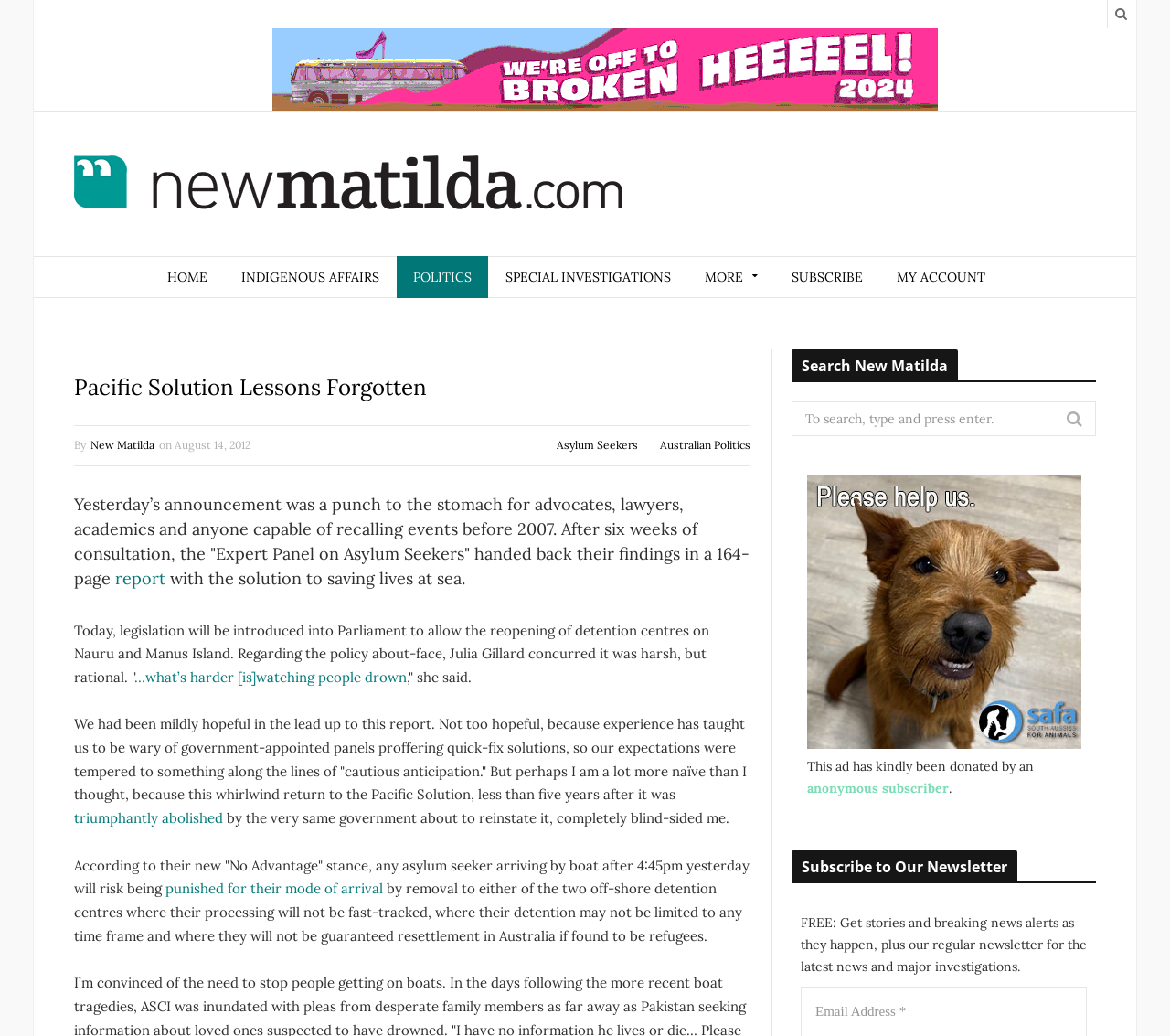Reply to the question with a single word or phrase:
What is the purpose of the 'Search New Matilda' section?

To search the website